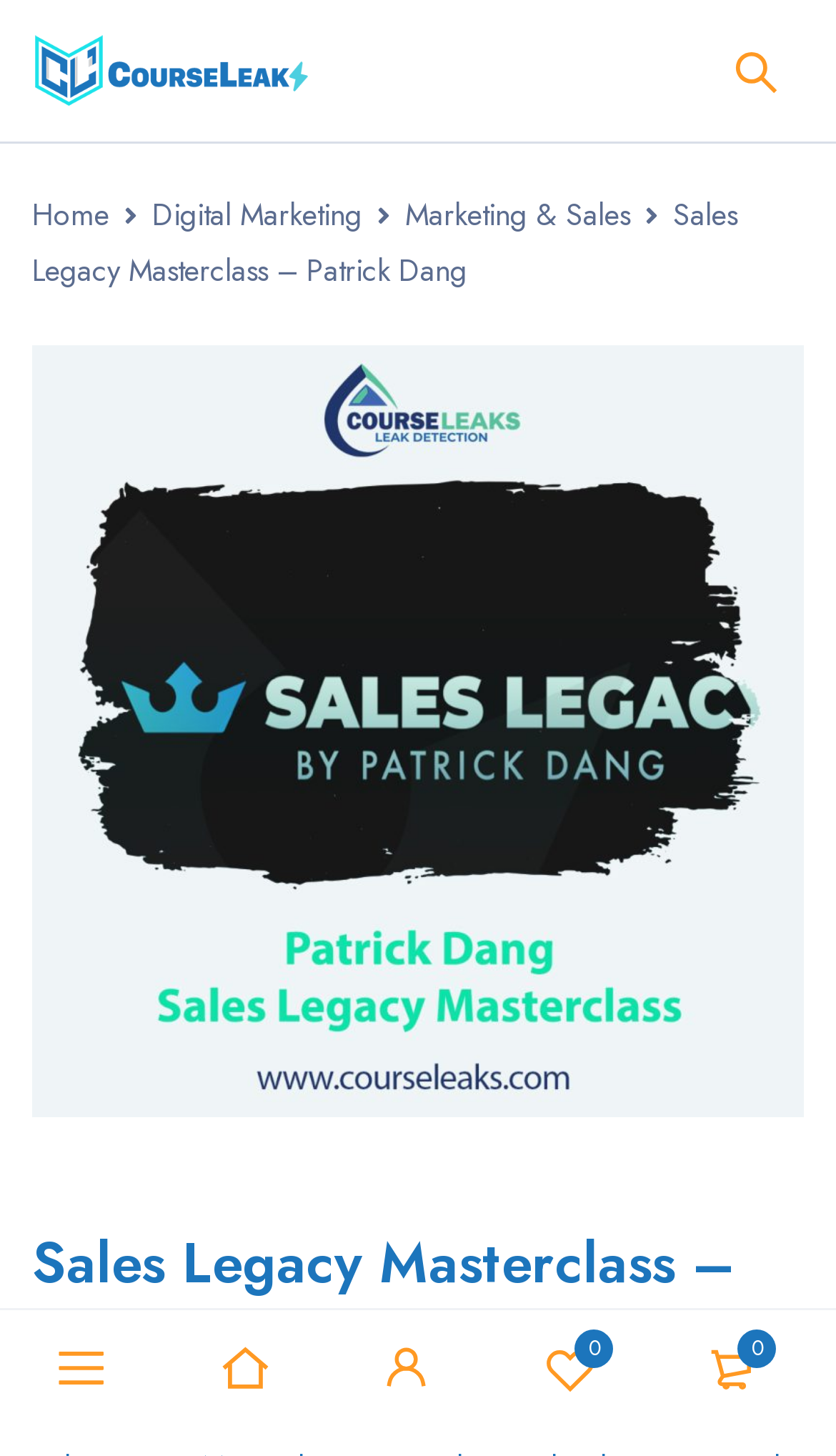Examine the image carefully and respond to the question with a detailed answer: 
How many items are in the wishlist?

I found the link element with the text 'Wishlist 0' and determined that the number of items in the wishlist is 0.